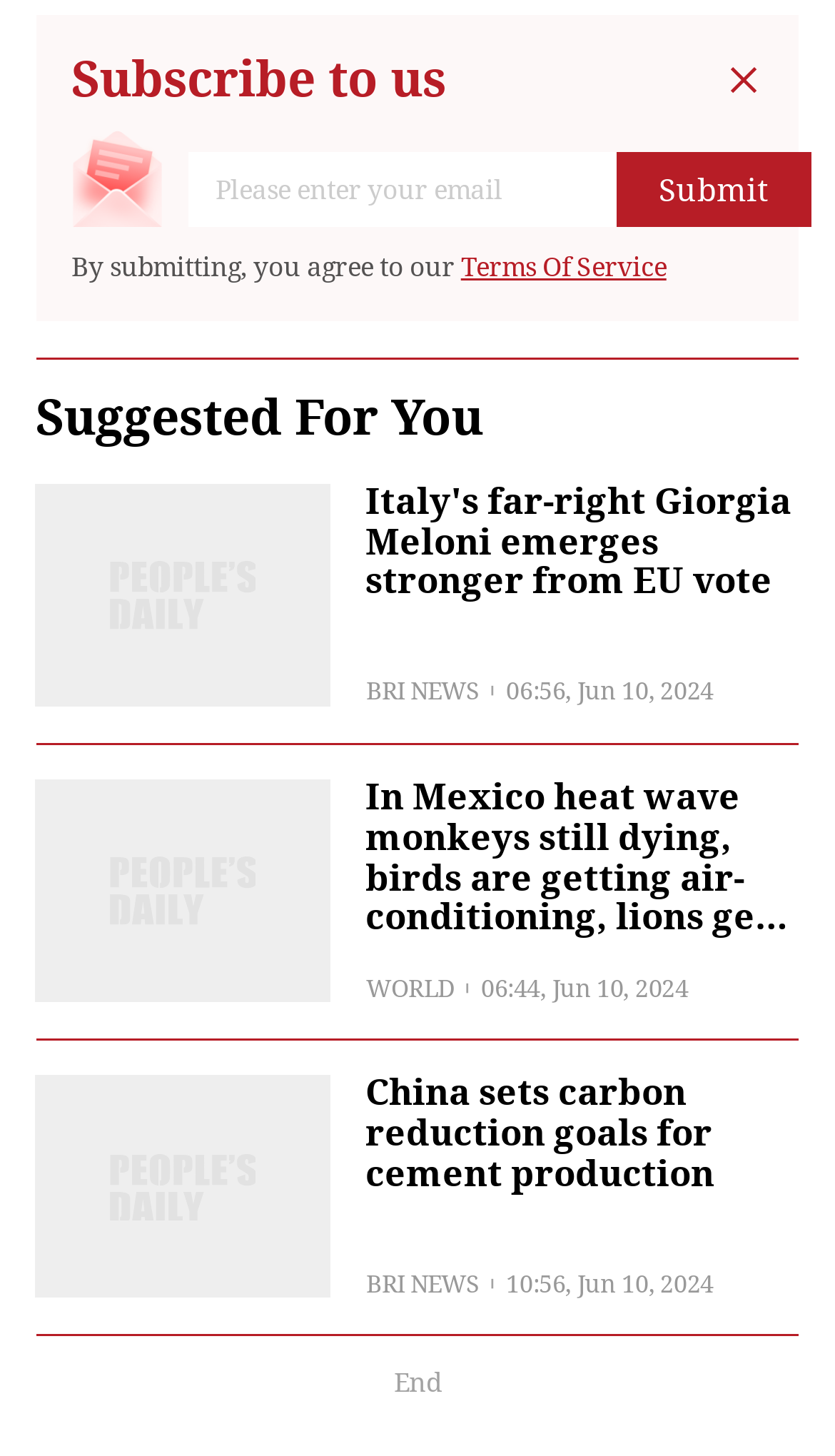What is the topic of the news article?
Based on the image, give a concise answer in the form of a single word or short phrase.

Heat wave in Mexico